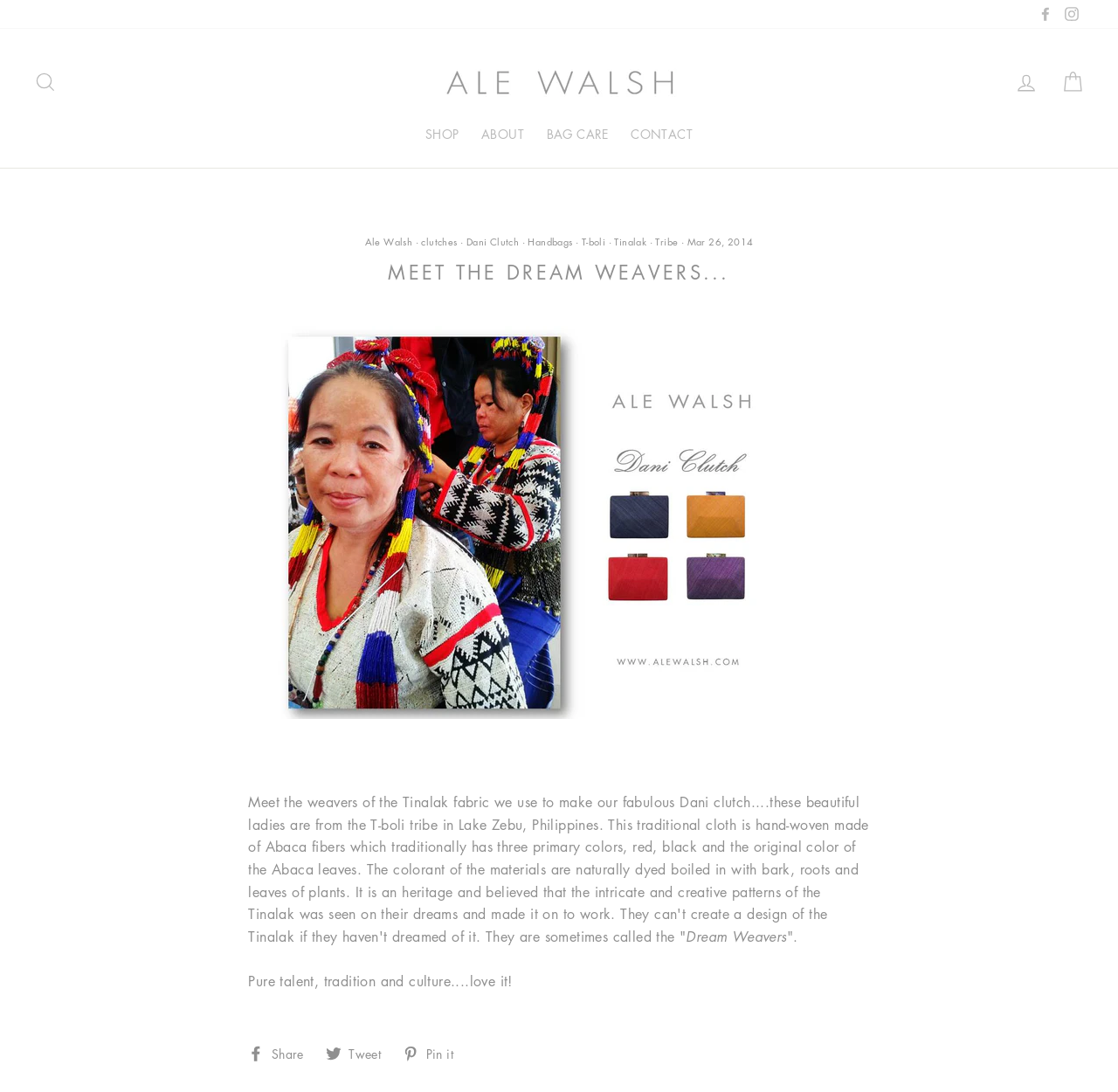Using the element description: "ABOUT", determine the bounding box coordinates. The coordinates should be in the format [left, top, right, bottom], with values between 0 and 1.

[0.423, 0.108, 0.477, 0.138]